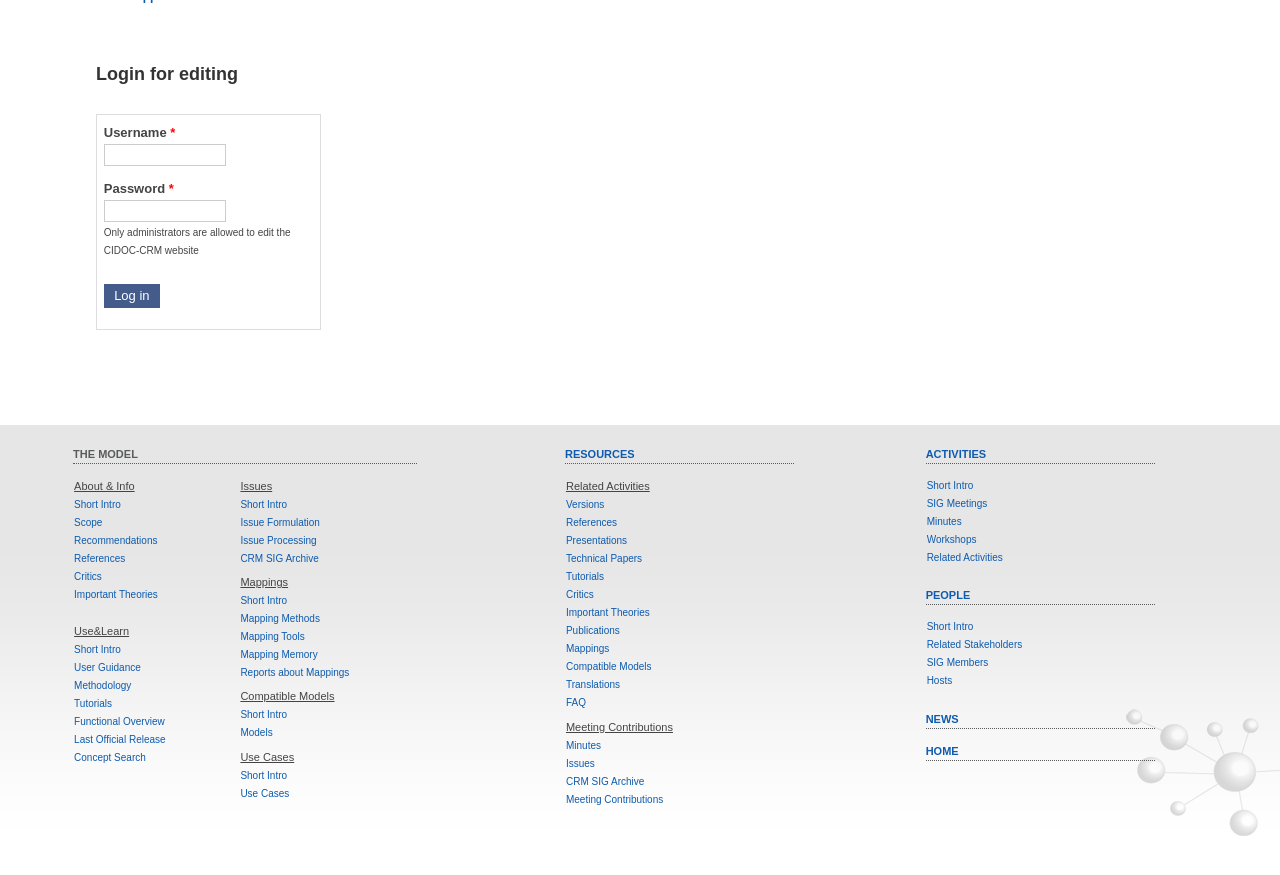Determine the bounding box coordinates for the area that needs to be clicked to fulfill this task: "Search for something". The coordinates must be given as four float numbers between 0 and 1, i.e., [left, top, right, bottom].

None